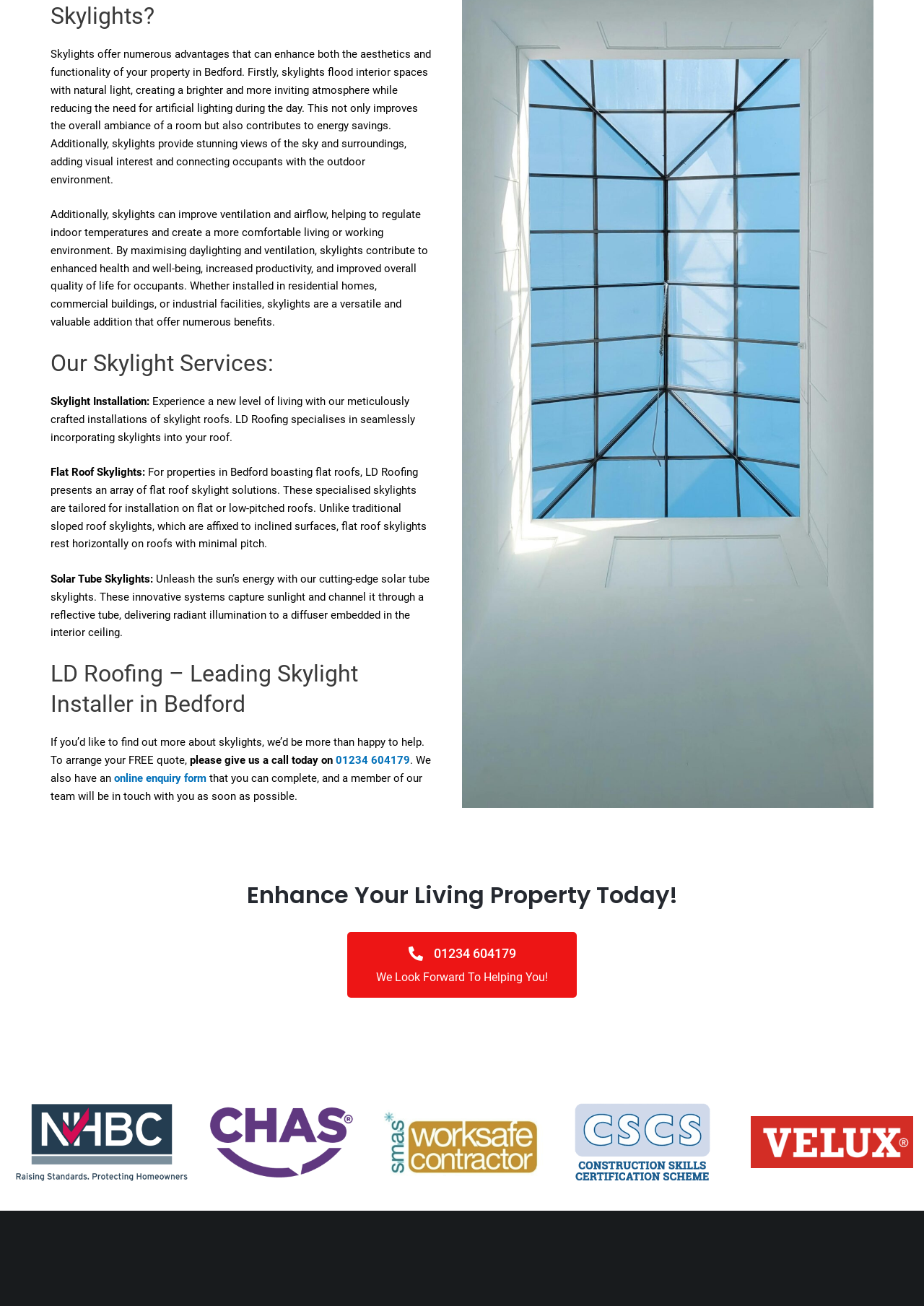Using the description "01234 604179", predict the bounding box of the relevant HTML element.

[0.363, 0.577, 0.444, 0.587]